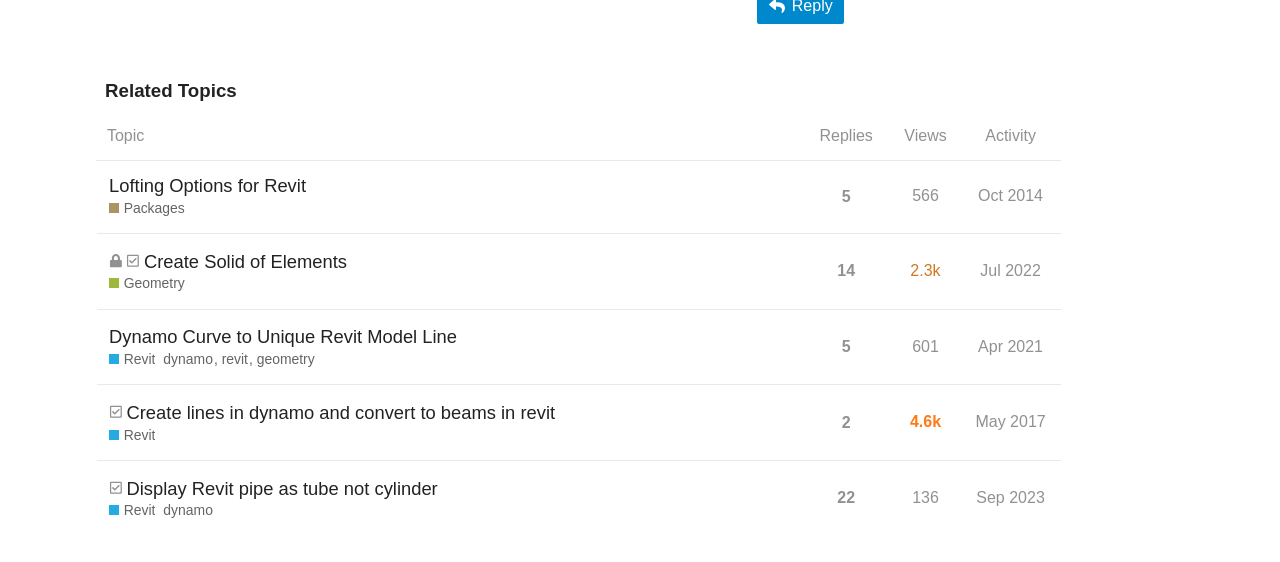Can you find the bounding box coordinates of the area I should click to execute the following instruction: "View topic 'Create lines in dynamo and convert to beams in revit Revit'"?

[0.075, 0.685, 0.63, 0.819]